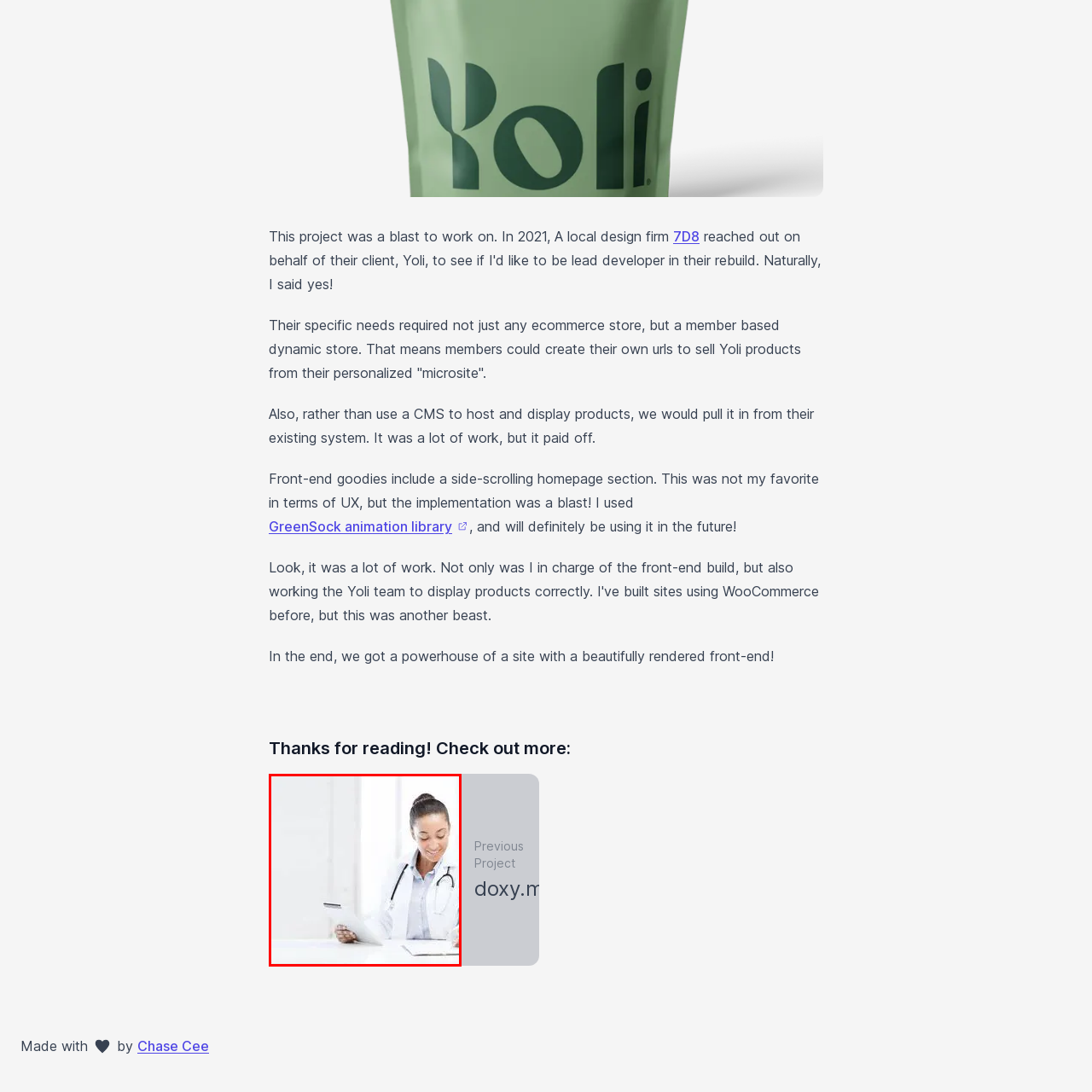Look closely at the image within the red bounding box, What is around the healthcare professional's neck? Respond with a single word or short phrase.

A stethoscope